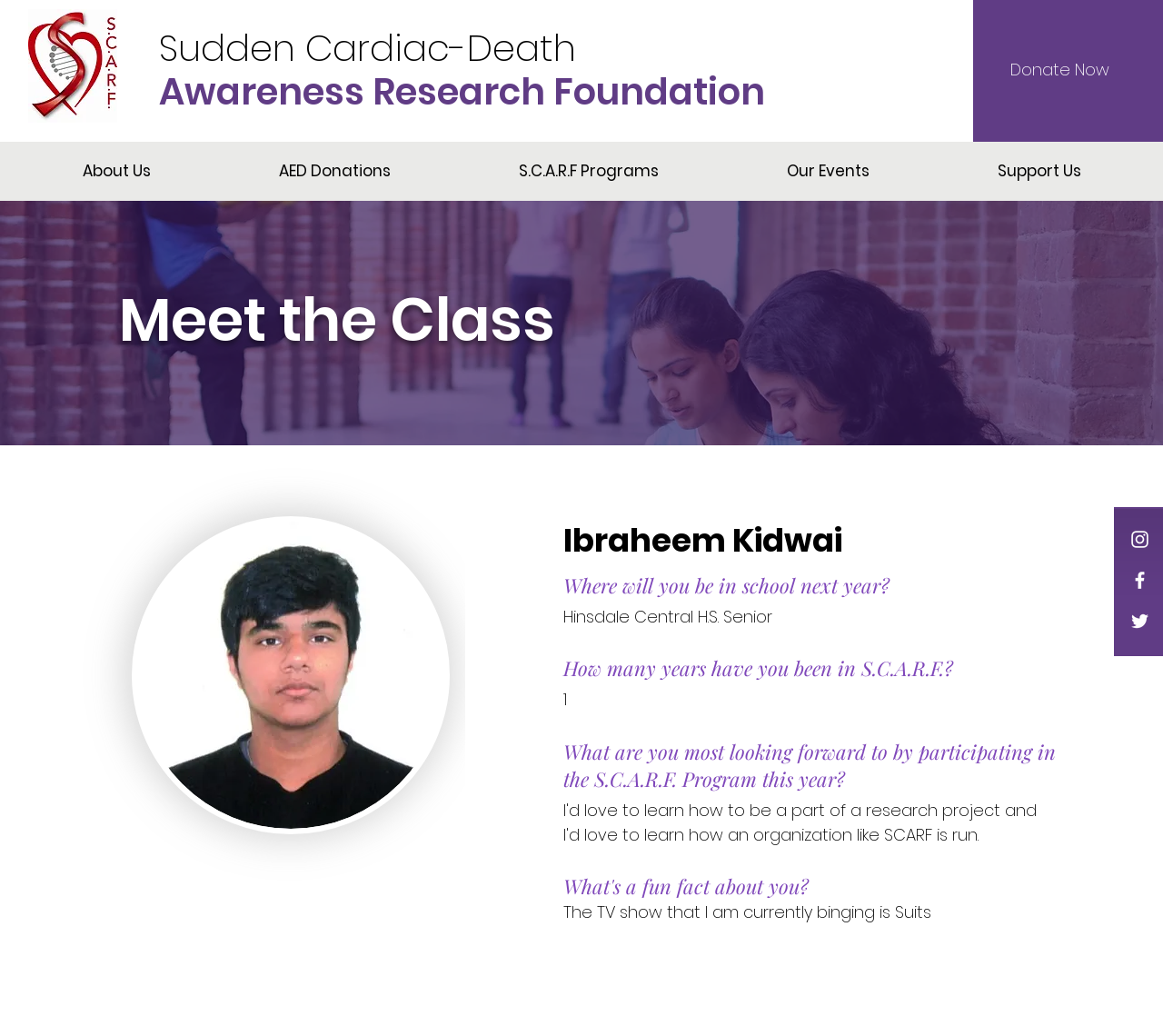What is the TV show that the person featured on this webpage is currently binging?
Carefully examine the image and provide a detailed answer to the question.

The webpage mentions 'The TV show that I am currently binging is Suits' in one of the static text elements, indicating that the person featured on the webpage is currently watching the TV show Suits.